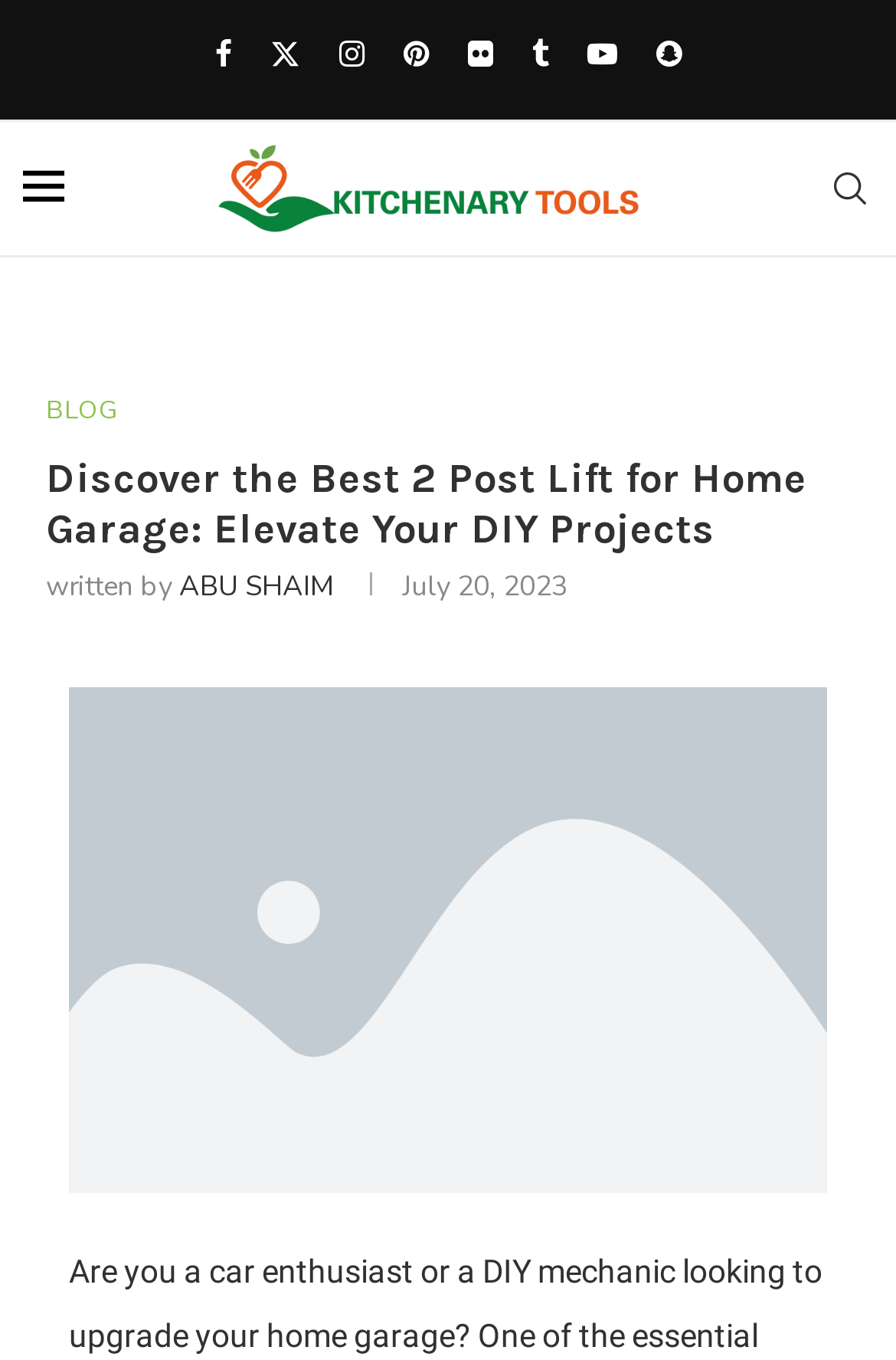Locate the UI element described by aria-label="Tumblr" and provide its bounding box coordinates. Use the format (top-left x, top-left y, bottom-right x, bottom-right y) with all values as floating point numbers between 0 and 1.

[0.594, 0.025, 0.612, 0.056]